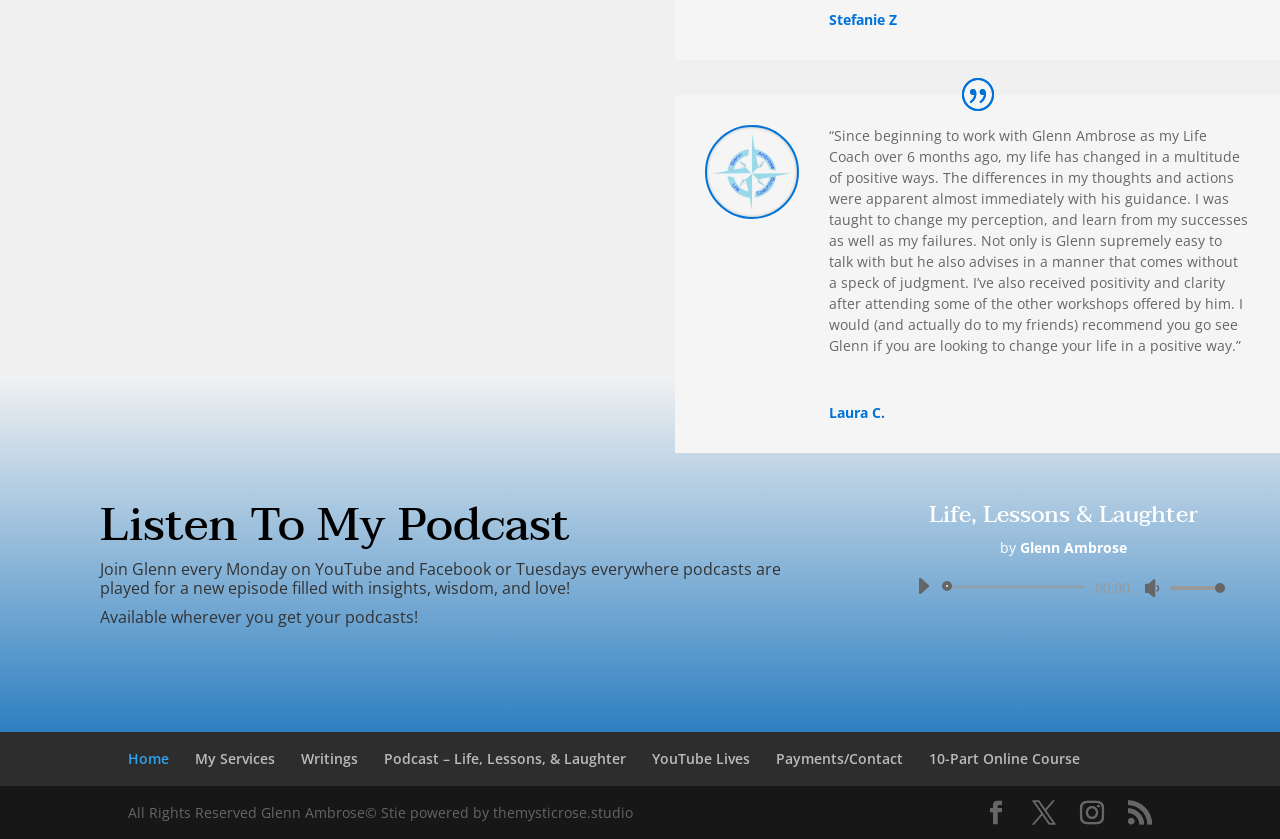Find the bounding box coordinates of the area to click in order to follow the instruction: "Mute the audio".

[0.893, 0.69, 0.907, 0.711]